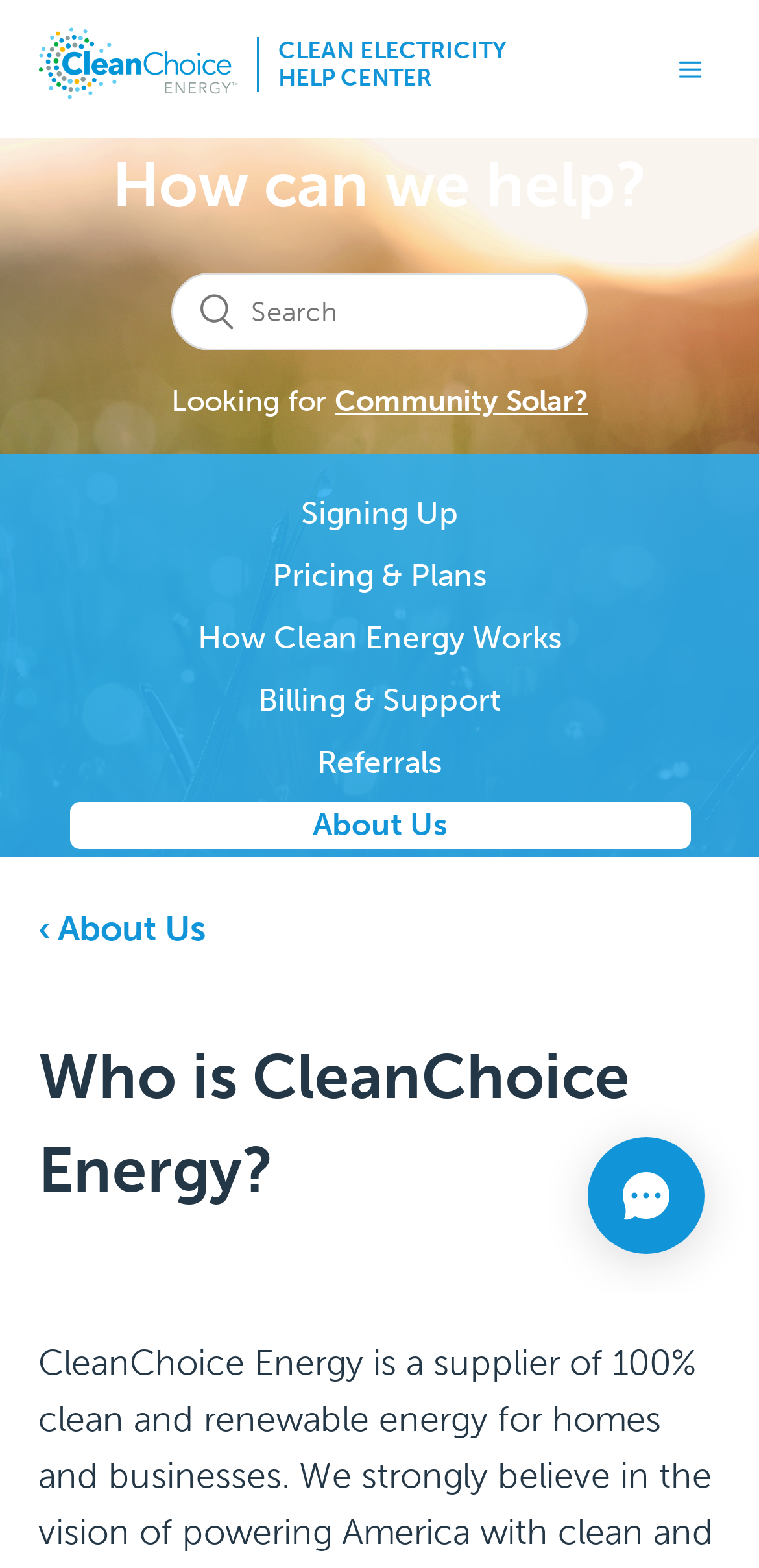What is the topic of the main content section?
Use the information from the screenshot to give a comprehensive response to the question.

I found the answer by looking at the heading element with the text 'Who is CleanChoice Energy?' and its location, which suggests that it is the main content section. The topic of this section is about the company, which is referred to as 'About Us'.